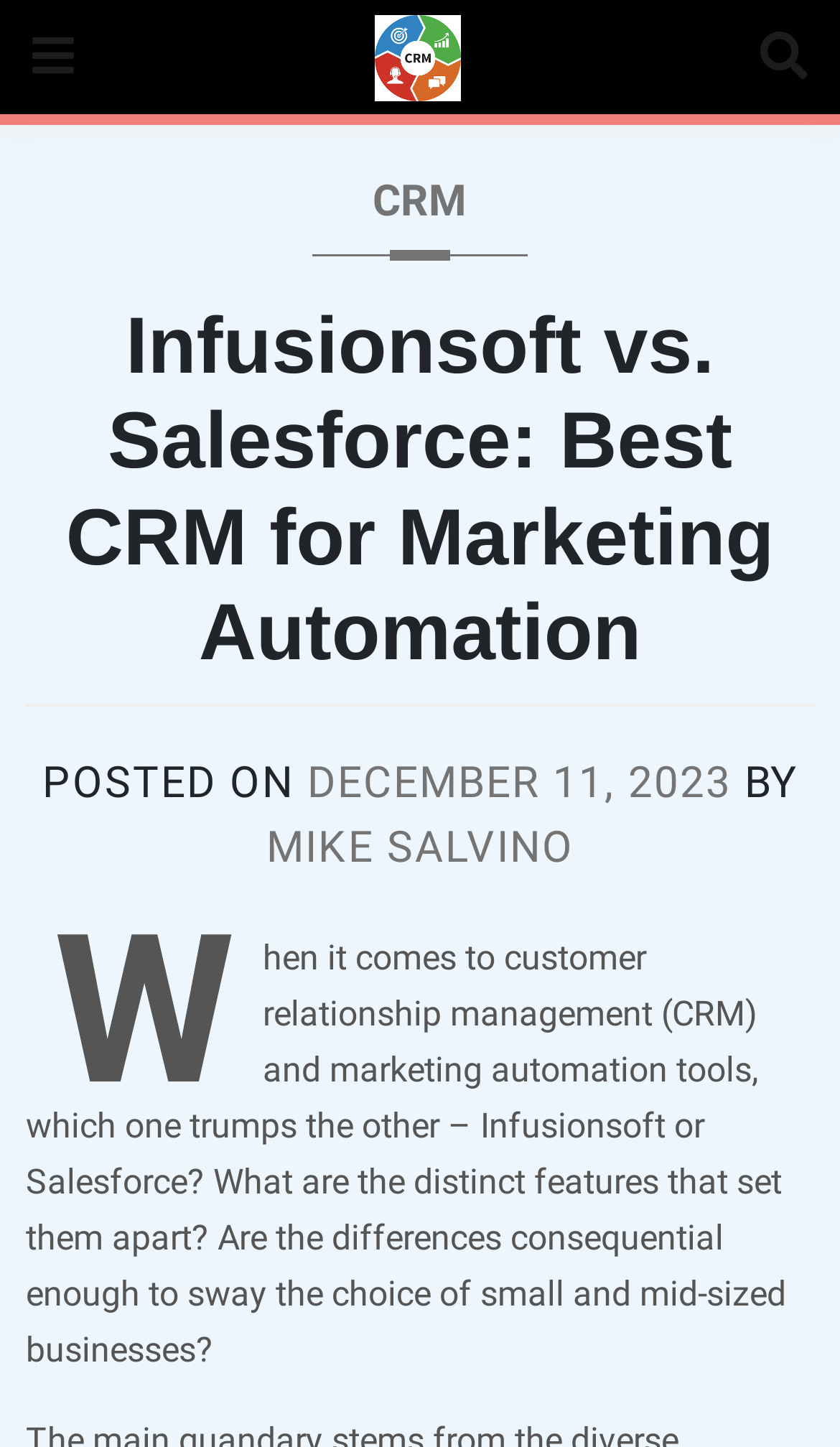Using the format (top-left x, top-left y, bottom-right x, bottom-right y), provide the bounding box coordinates for the described UI element. All values should be floating point numbers between 0 and 1: crm

[0.031, 0.121, 0.969, 0.177]